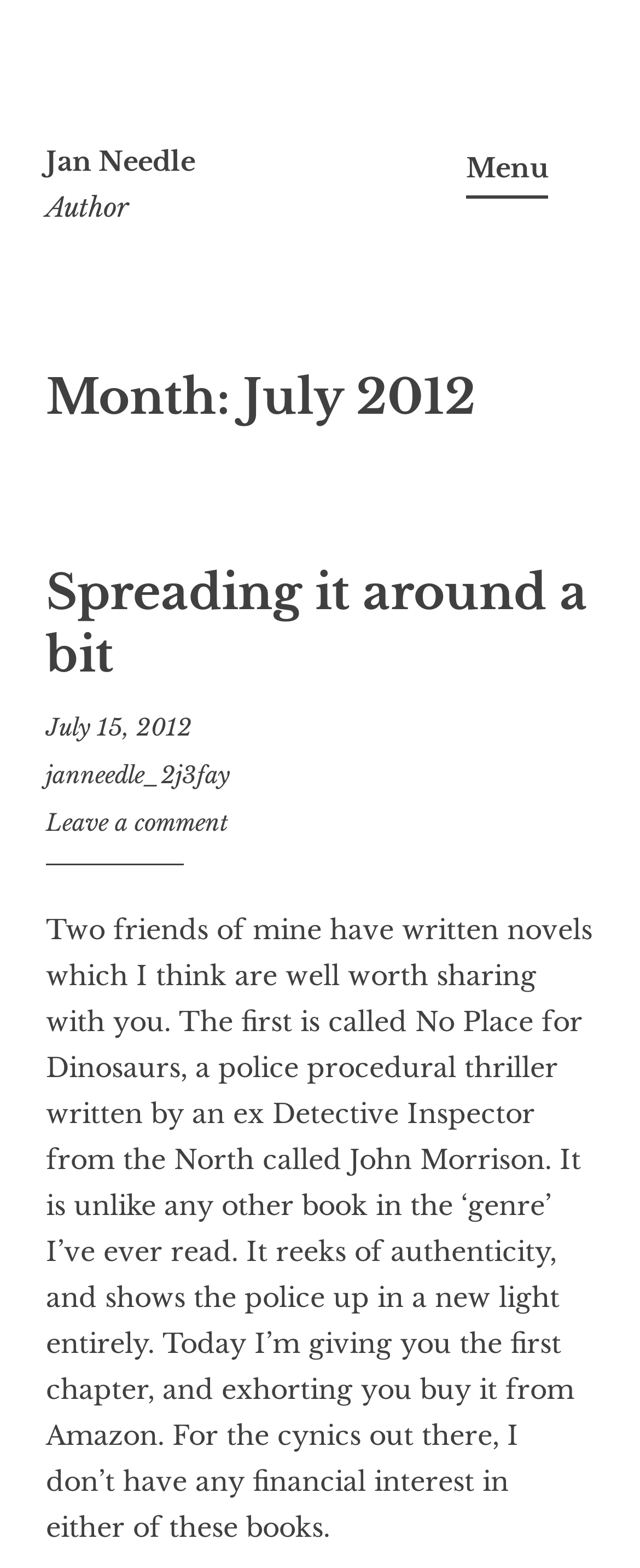Summarize the contents and layout of the webpage in detail.

The webpage appears to be a blog post or article page. At the top, there is a link to "Skip to content" and another link to "Jan Needle", which is likely the author's name. Below these links, there is a static text element labeled "Author". 

On the top right side, there is a button labeled "Menu" that controls the primary menu. 

The main content of the page is divided into sections. The first section has a heading that reads "Month: July 2012". Below this heading, there is another section with a heading that reads "Spreading it around a bit". This section contains a link with the same title, as well as a link to a specific date, "July 15, 2012", and another link to a user profile, "janneedle_2j3fay". There is also a link to "Leave a comment" in this section.

The main article or blog post content is a block of text that spans almost the entire width of the page. The text describes two novels written by friends of the author, including a police procedural thriller called "No Place for Dinosaurs" written by John Morrison. The text also mentions that the author is sharing the first chapter of the book and encourages readers to buy it from Amazon.